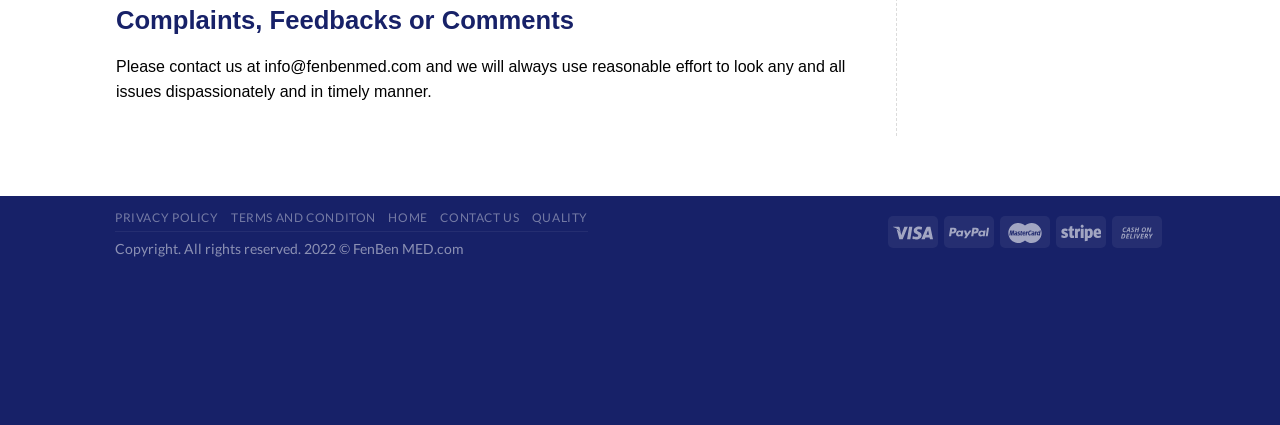From the element description: "Home", extract the bounding box coordinates of the UI element. The coordinates should be expressed as four float numbers between 0 and 1, in the order [left, top, right, bottom].

[0.303, 0.494, 0.334, 0.529]